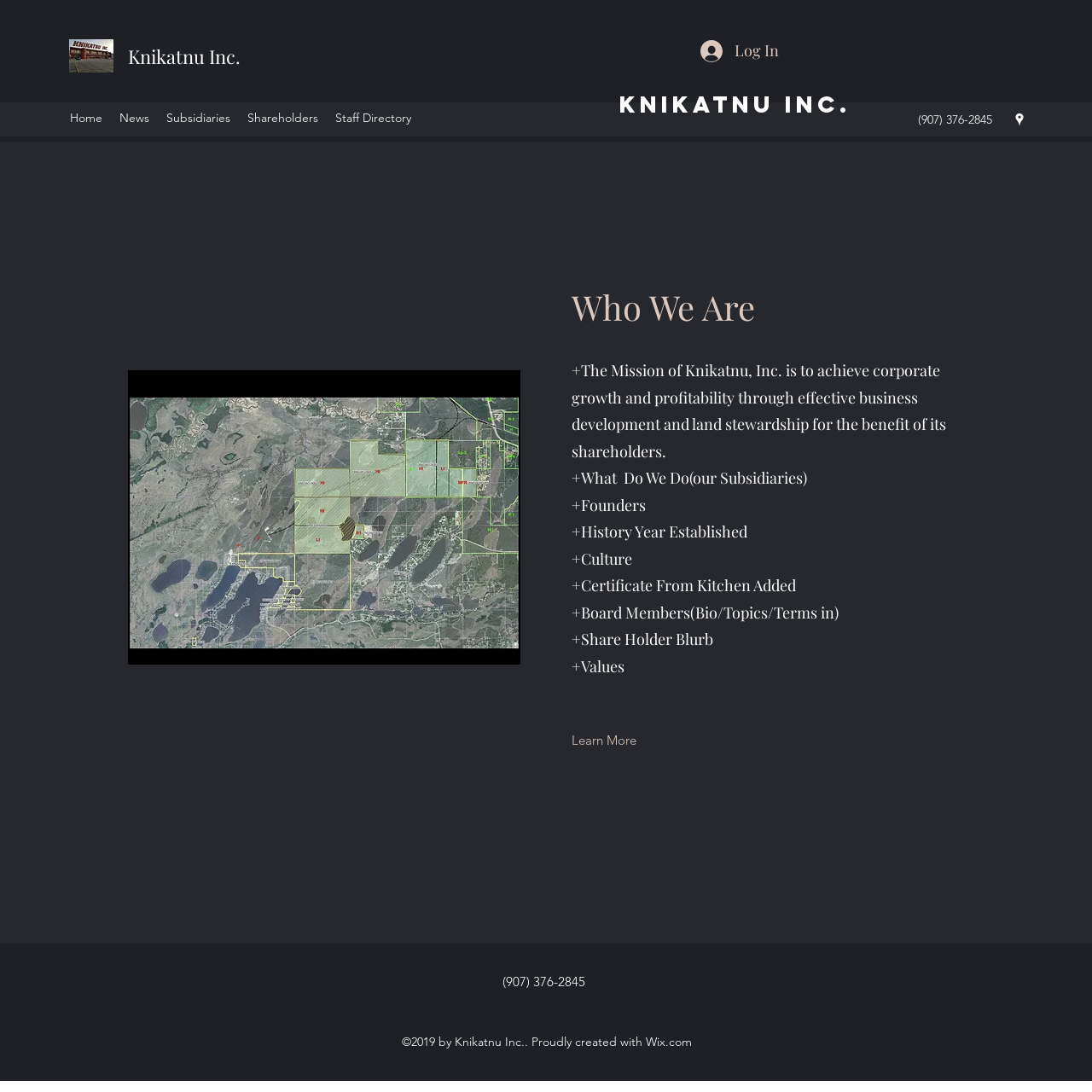Answer the following query concisely with a single word or phrase:
What is the company's phone number?

(907) 376-2845